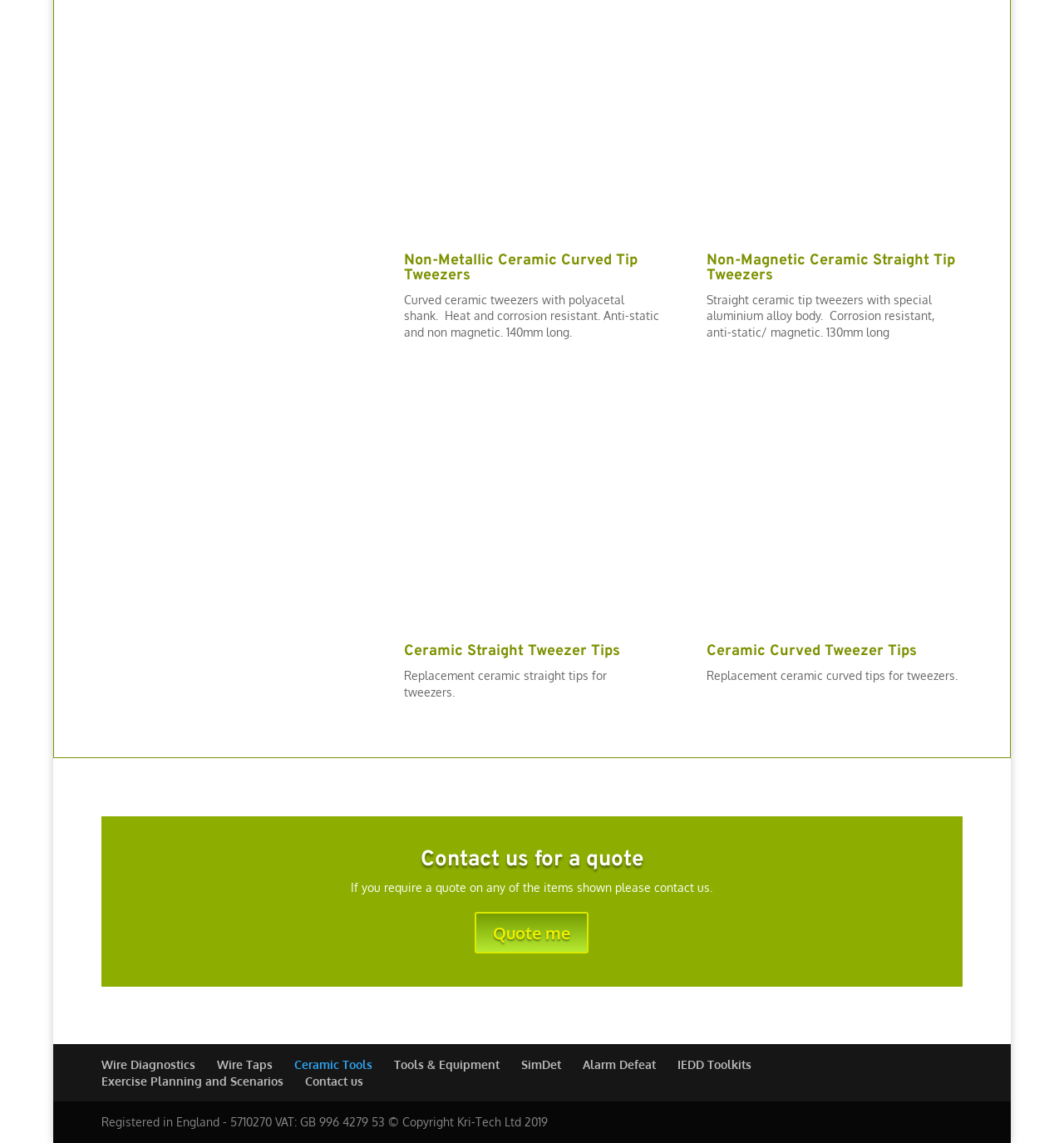Analyze the image and answer the question with as much detail as possible: 
What is the material of the curved tip tweezers?

The answer can be found in the first heading 'Non-Metallic Ceramic Curved Tip Tweezers' which indicates that the curved tip tweezers are made of ceramic material.